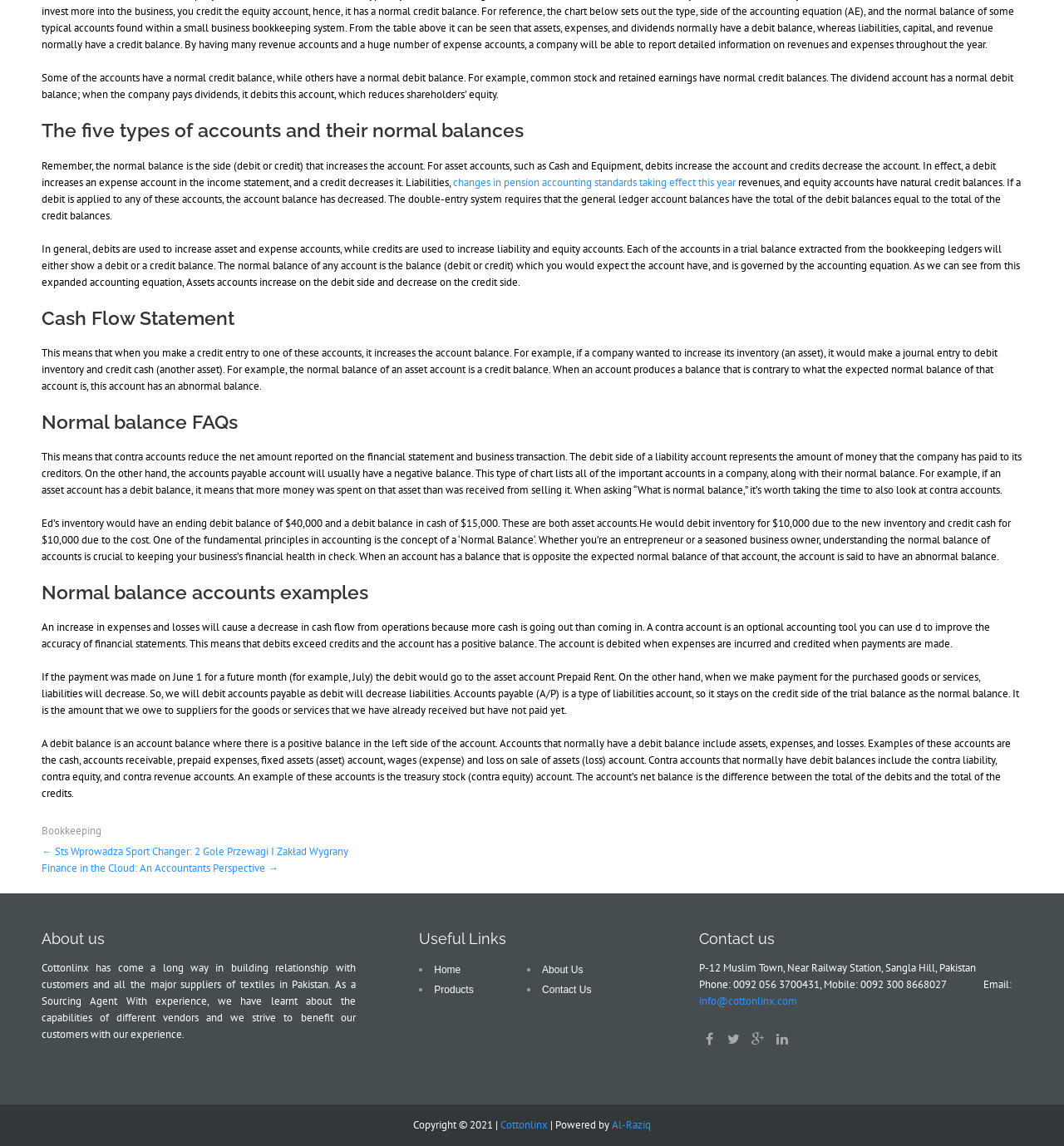Determine the bounding box of the UI element mentioned here: "Home". The coordinates must be in the format [left, top, right, bottom] with values ranging from 0 to 1.

[0.408, 0.841, 0.433, 0.852]